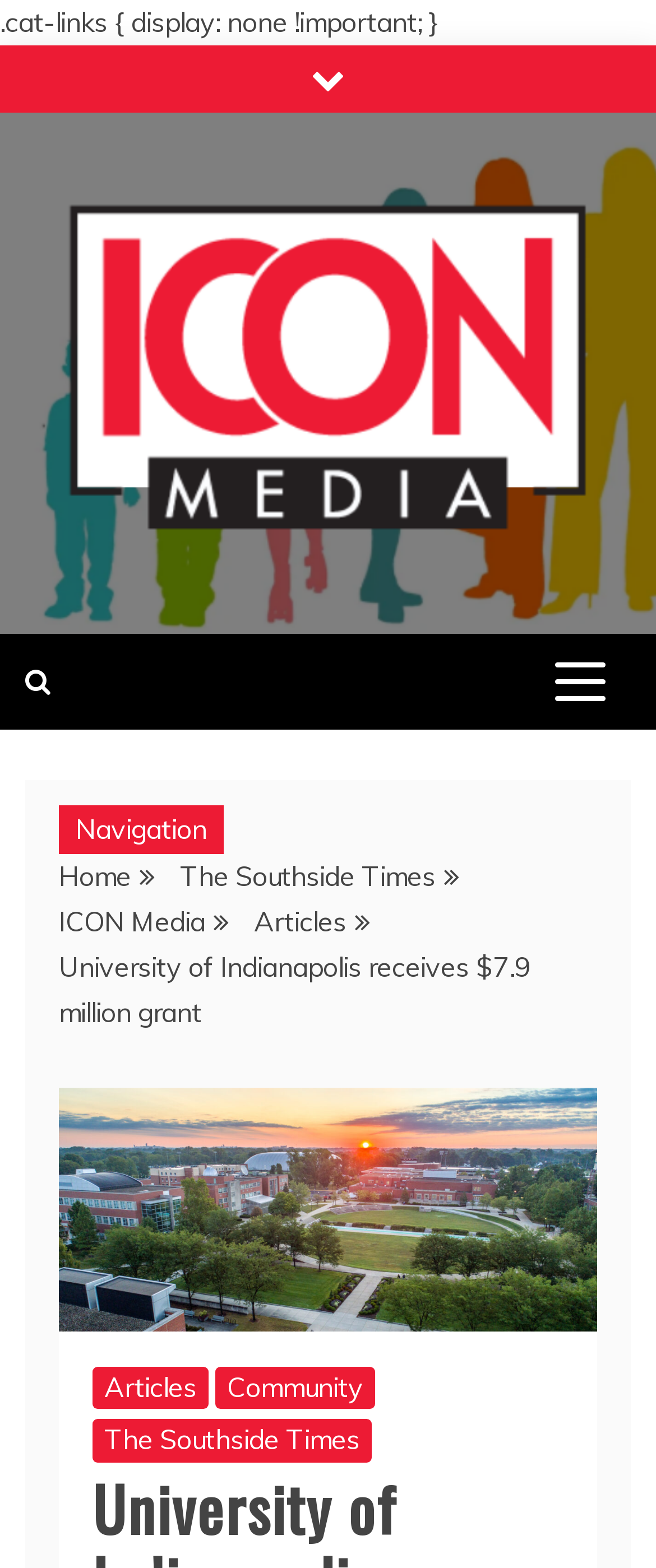Pinpoint the bounding box coordinates of the clickable element needed to complete the instruction: "View Articles". The coordinates should be provided as four float numbers between 0 and 1: [left, top, right, bottom].

[0.387, 0.577, 0.528, 0.598]